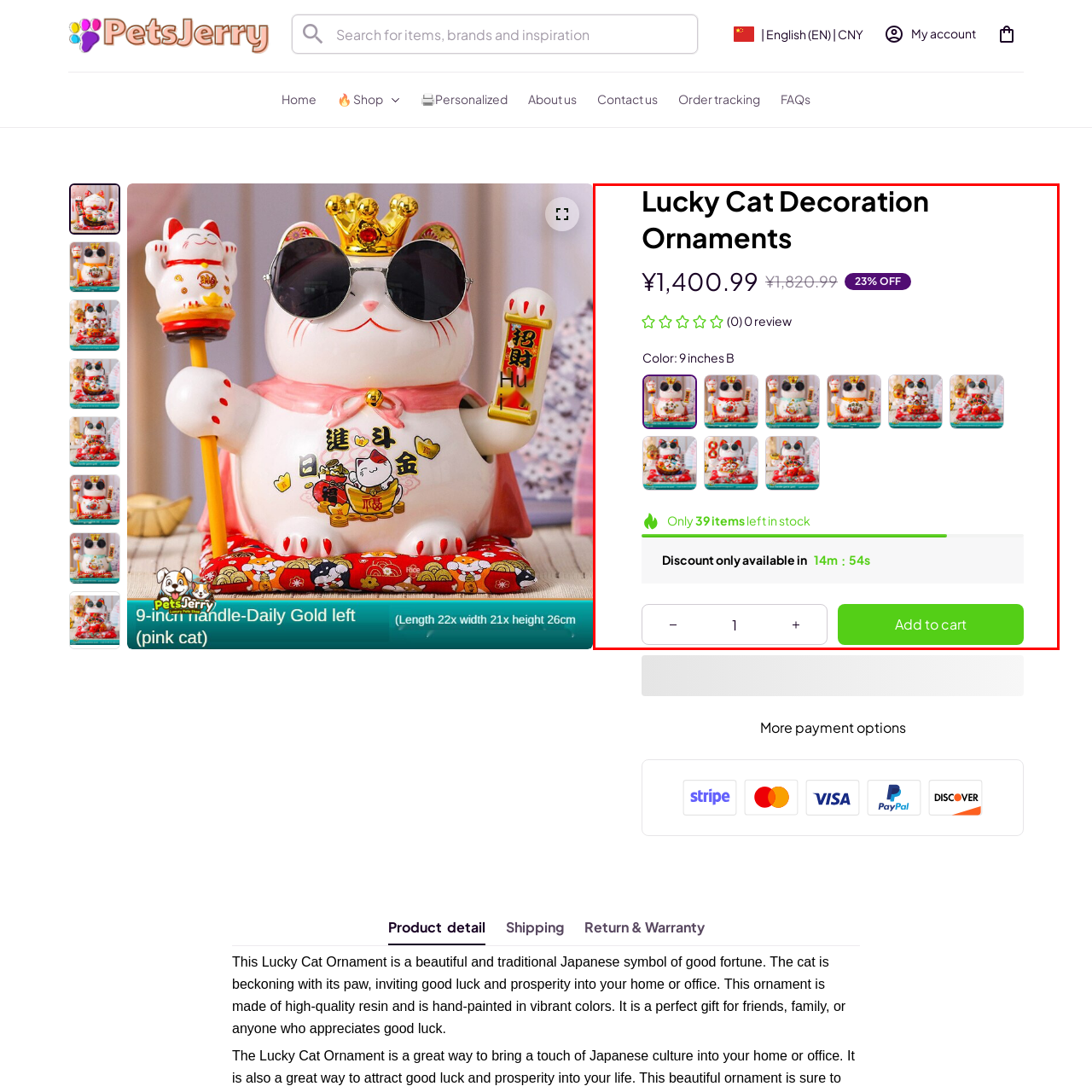What is the size of the Lucky Cat Decoration Ornaments?
Observe the section of the image outlined in red and answer concisely with a single word or phrase.

9-inch